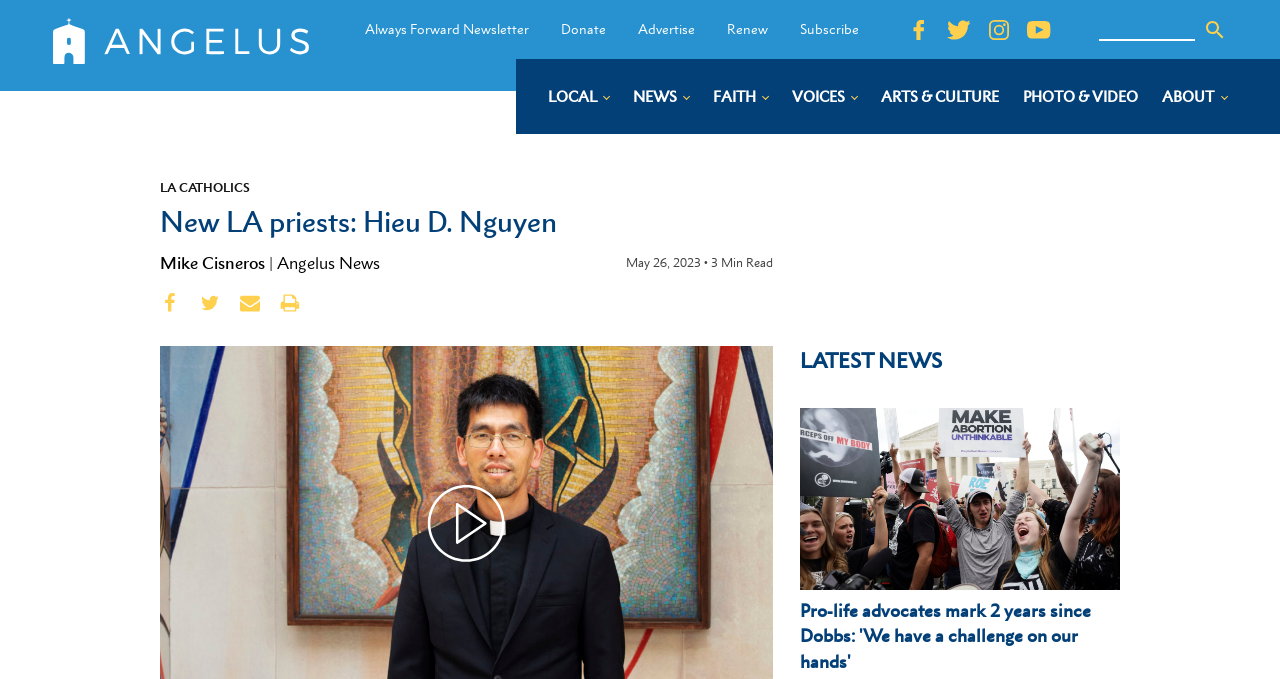What is the position of the search bar on the webpage?
Answer with a single word or phrase by referring to the visual content.

Top right